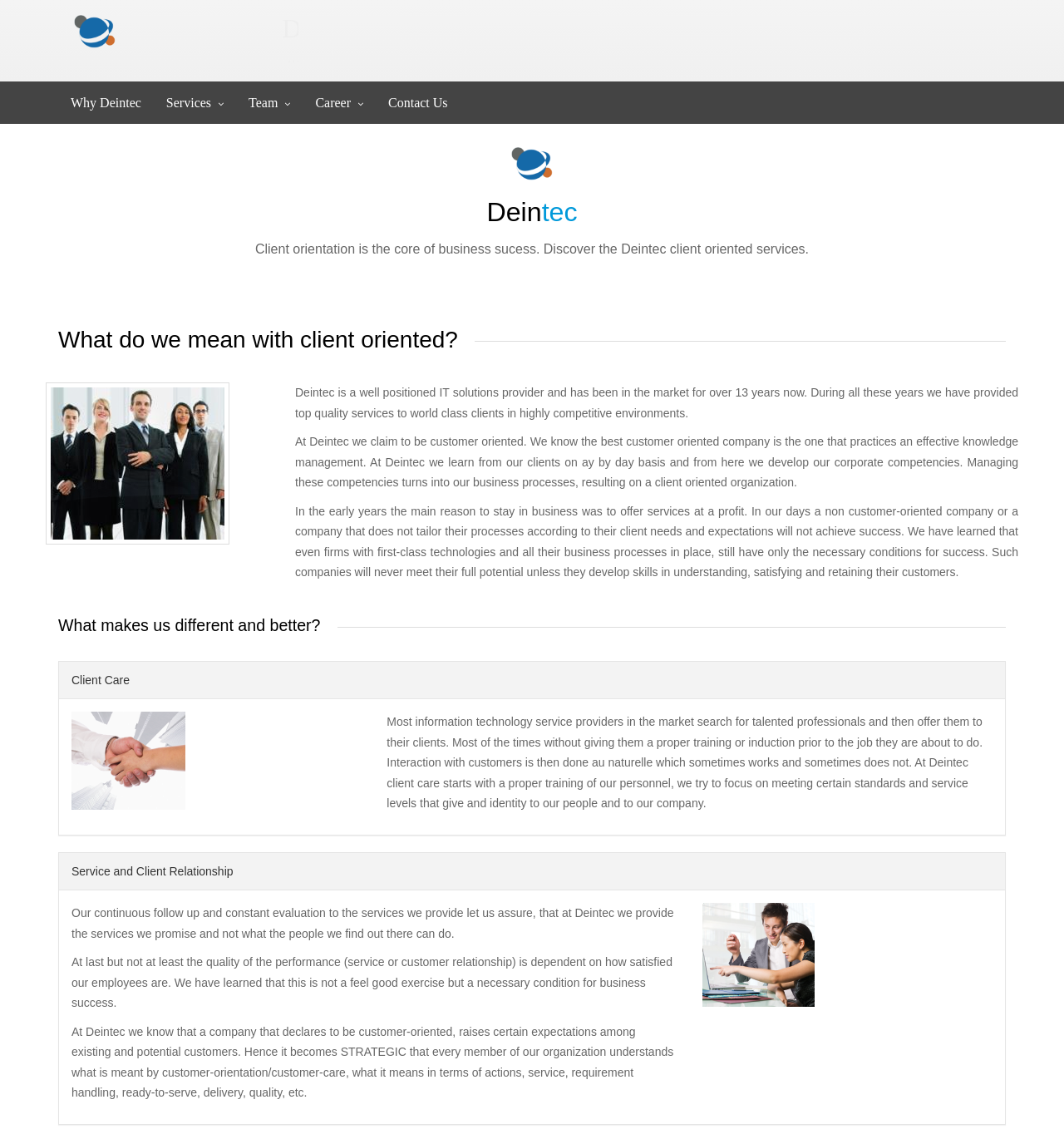Using the image as a reference, answer the following question in as much detail as possible:
What is the focus of Deintec's services?

Based on the webpage content, it is clear that Deintec's services are focused on IT solutions. This is evident from the company's description as a 'well positioned IT solutions provider'.